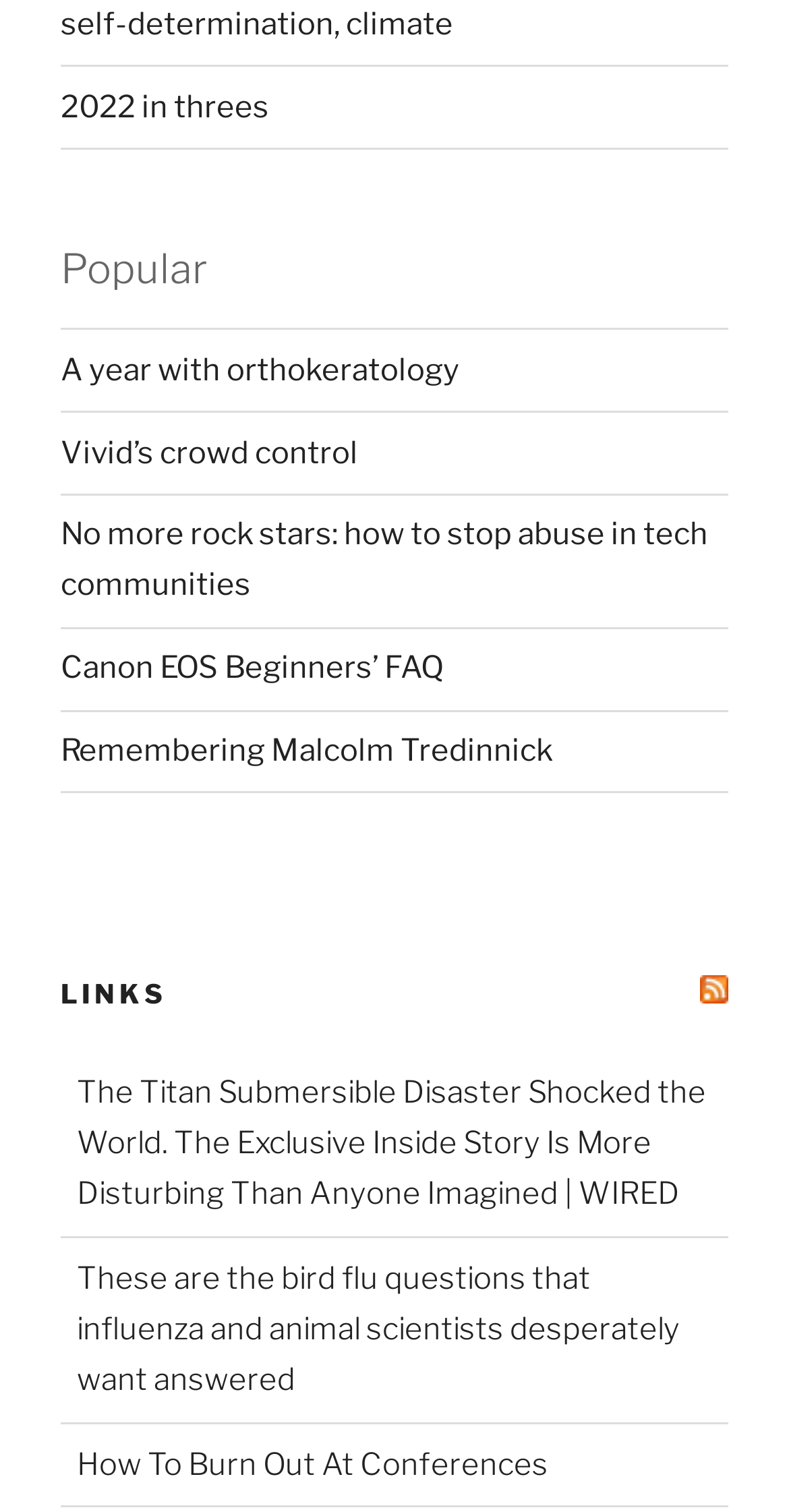Find the bounding box coordinates of the element to click in order to complete the given instruction: "Click on '2022 in threes'."

[0.077, 0.059, 0.341, 0.083]